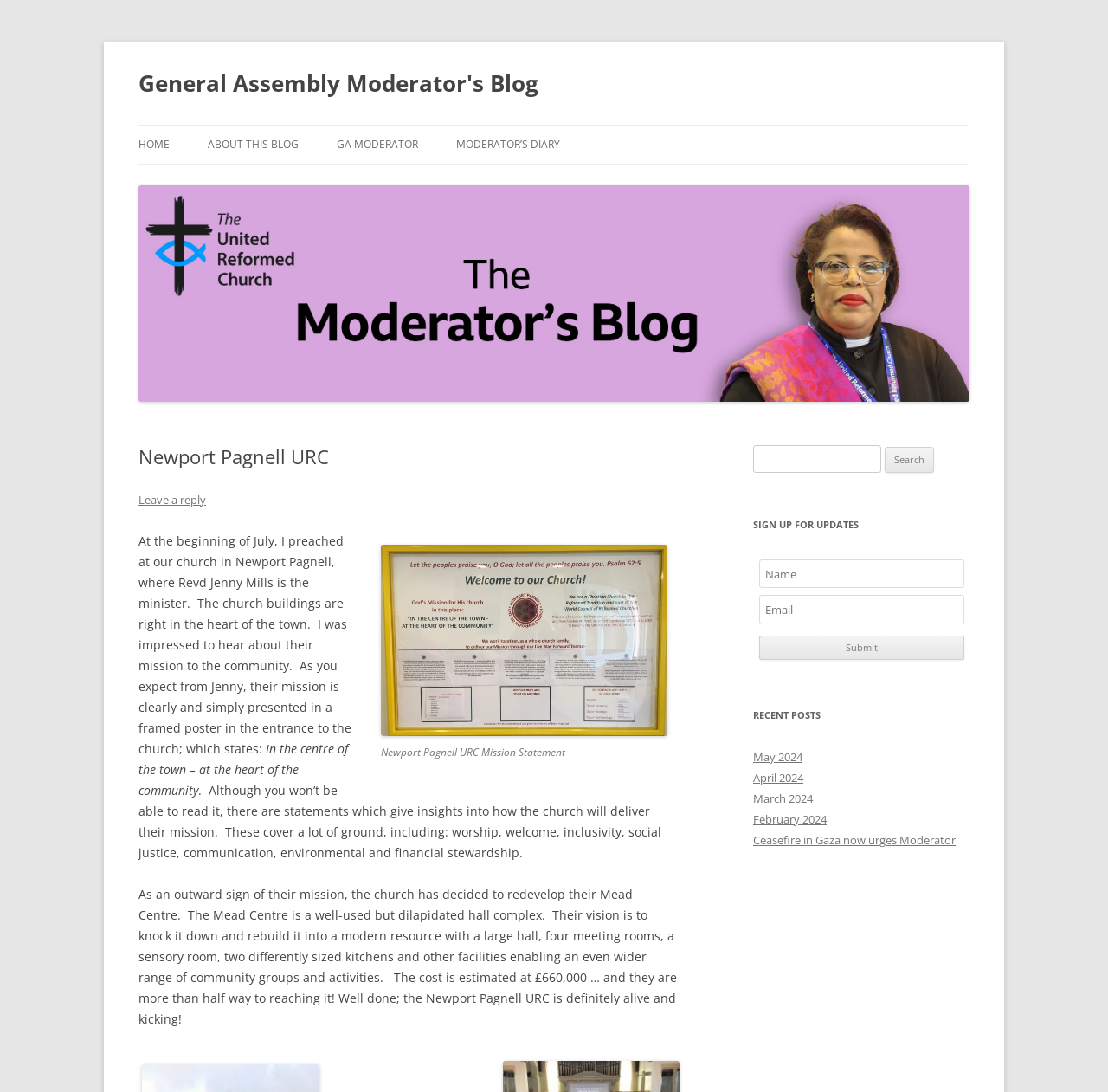Could you highlight the region that needs to be clicked to execute the instruction: "Click the 'HOME' link"?

[0.125, 0.115, 0.153, 0.15]